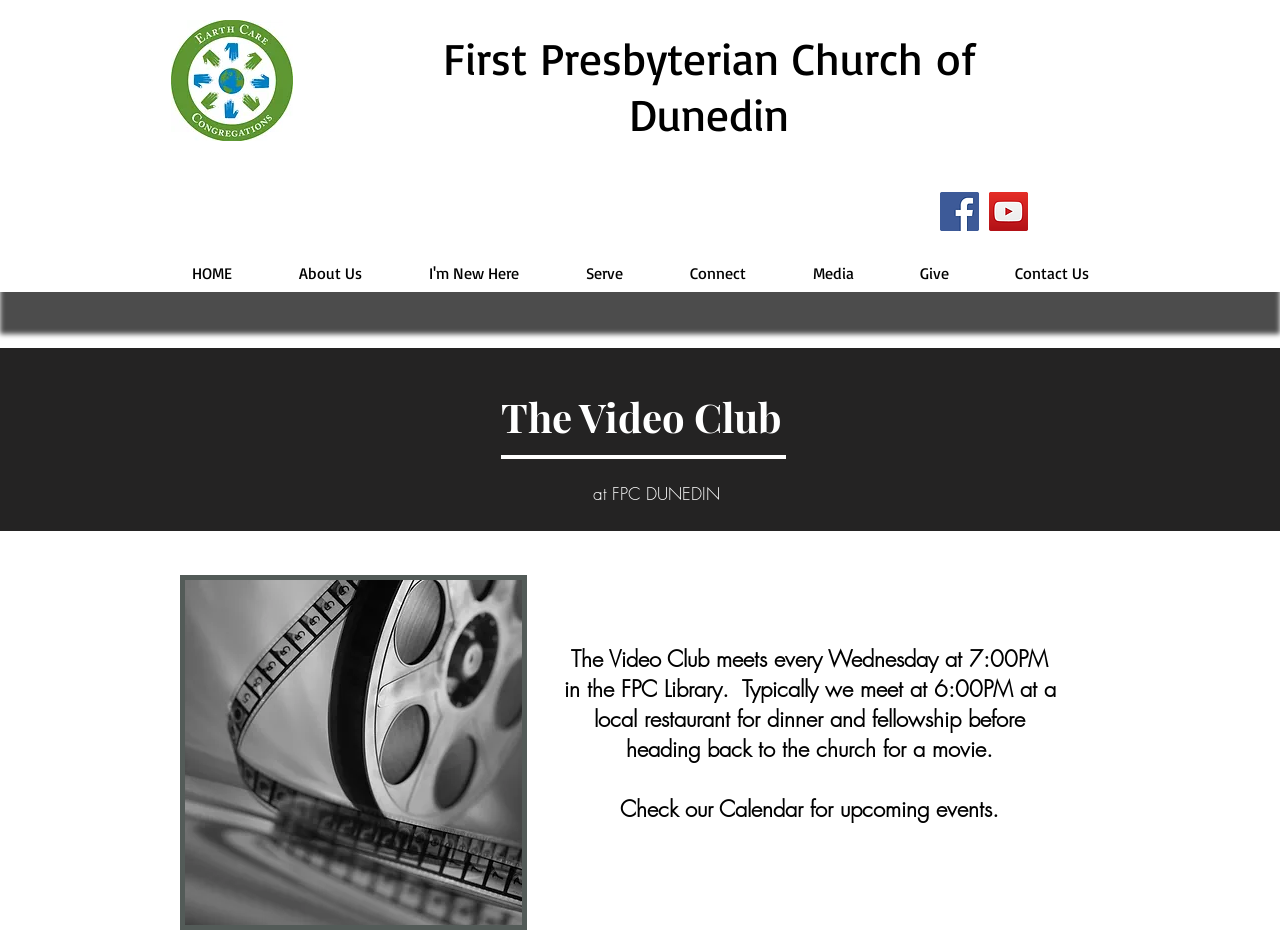Using the description: "I'm New Here", identify the bounding box of the corresponding UI element in the screenshot.

[0.309, 0.273, 0.431, 0.31]